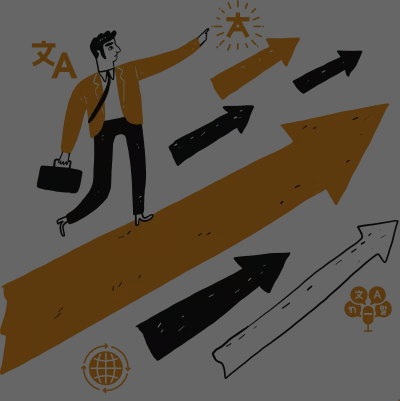What does the globe symbolize?
Make sure to answer the question with a detailed and comprehensive explanation.

The presence of a globe in the image emphasizes the global aspect of the translation services offered by Nativy, highlighting the agency's ability to provide services that cater to a diverse range of languages and cultures.